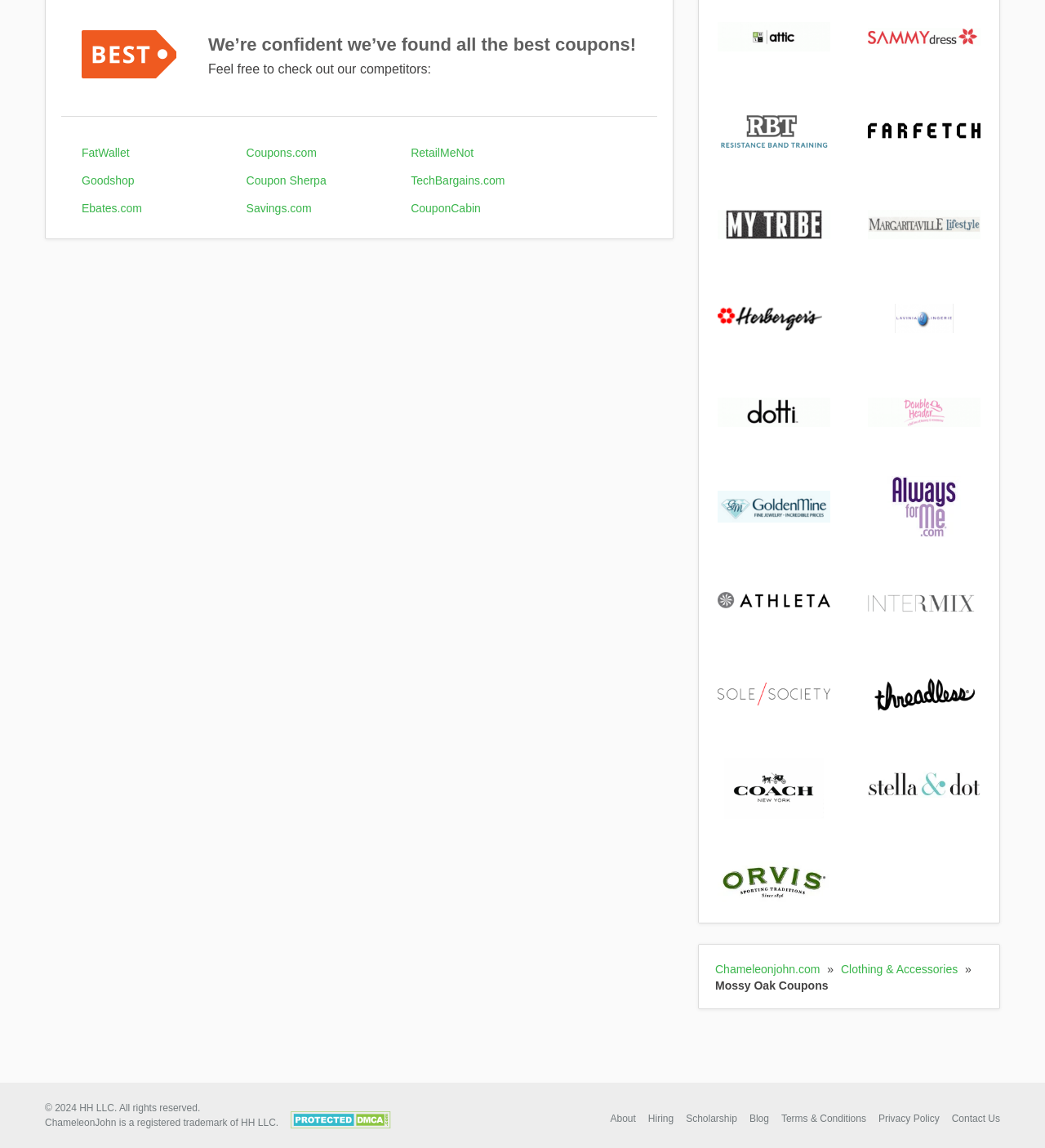Extract the bounding box coordinates for the UI element described by the text: "Contact Us". The coordinates should be in the form of [left, top, right, bottom] with values between 0 and 1.

[0.911, 0.97, 0.957, 0.98]